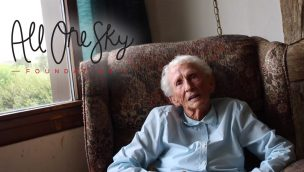What is the focus of the foundation?
Refer to the image and answer the question using a single word or phrase.

seniors' homes